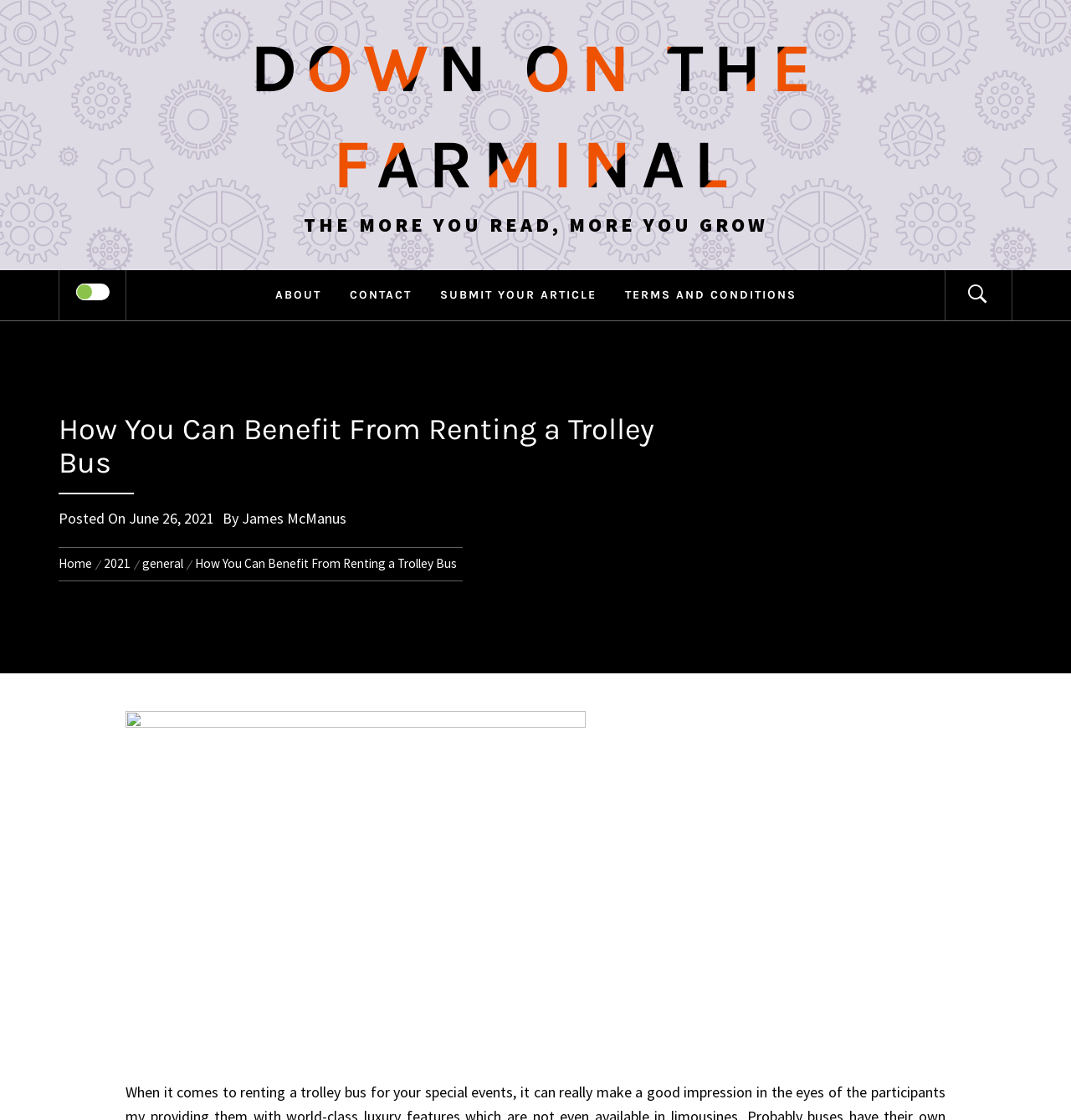When was the article posted?
Using the image as a reference, answer the question in detail.

I determined the posting date of the article by looking at the link element with the text 'June 26, 2021' which is likely to be the posting date.